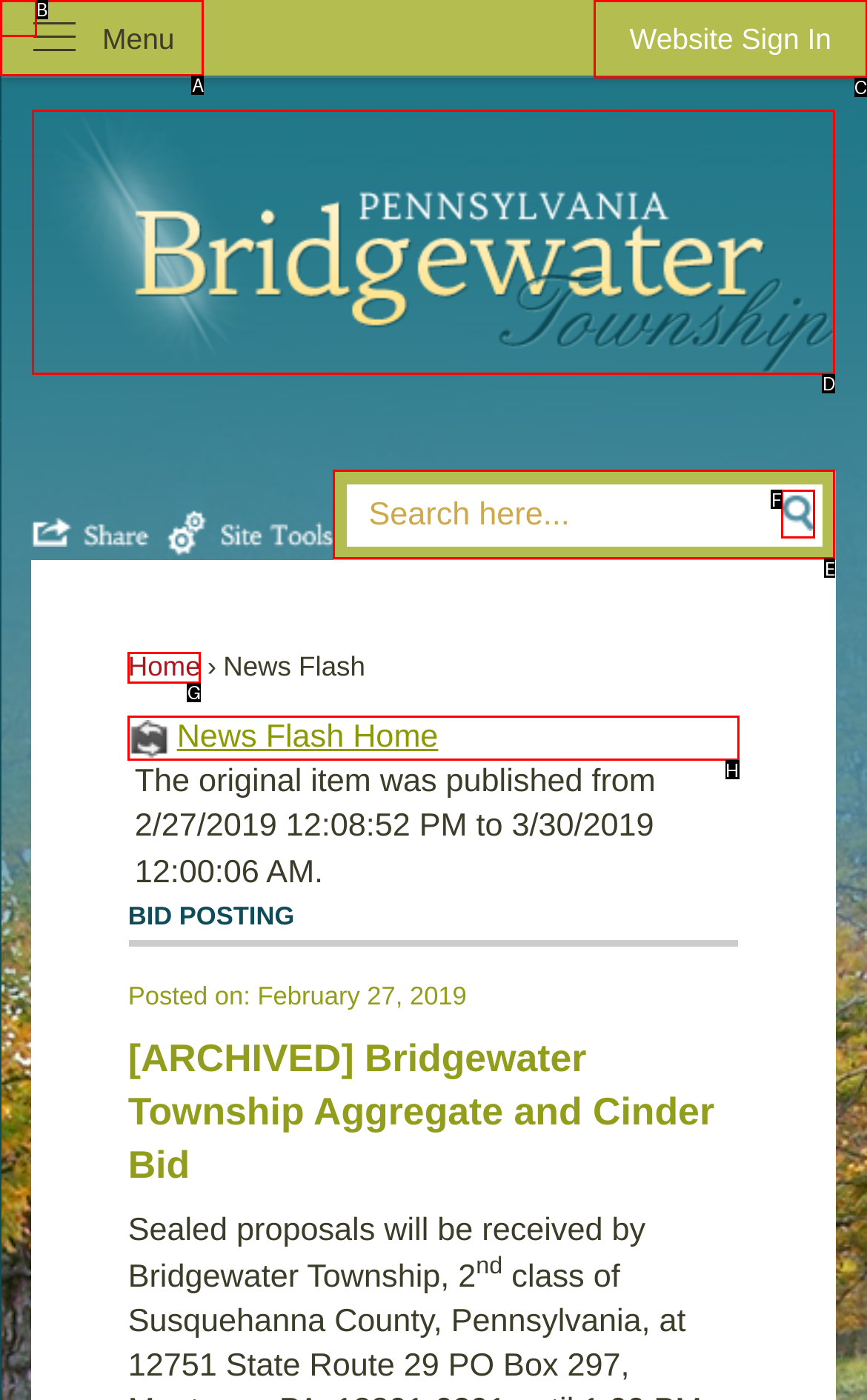From the given choices, determine which HTML element aligns with the description: alt="Click to Home" Respond with the letter of the appropriate option.

D